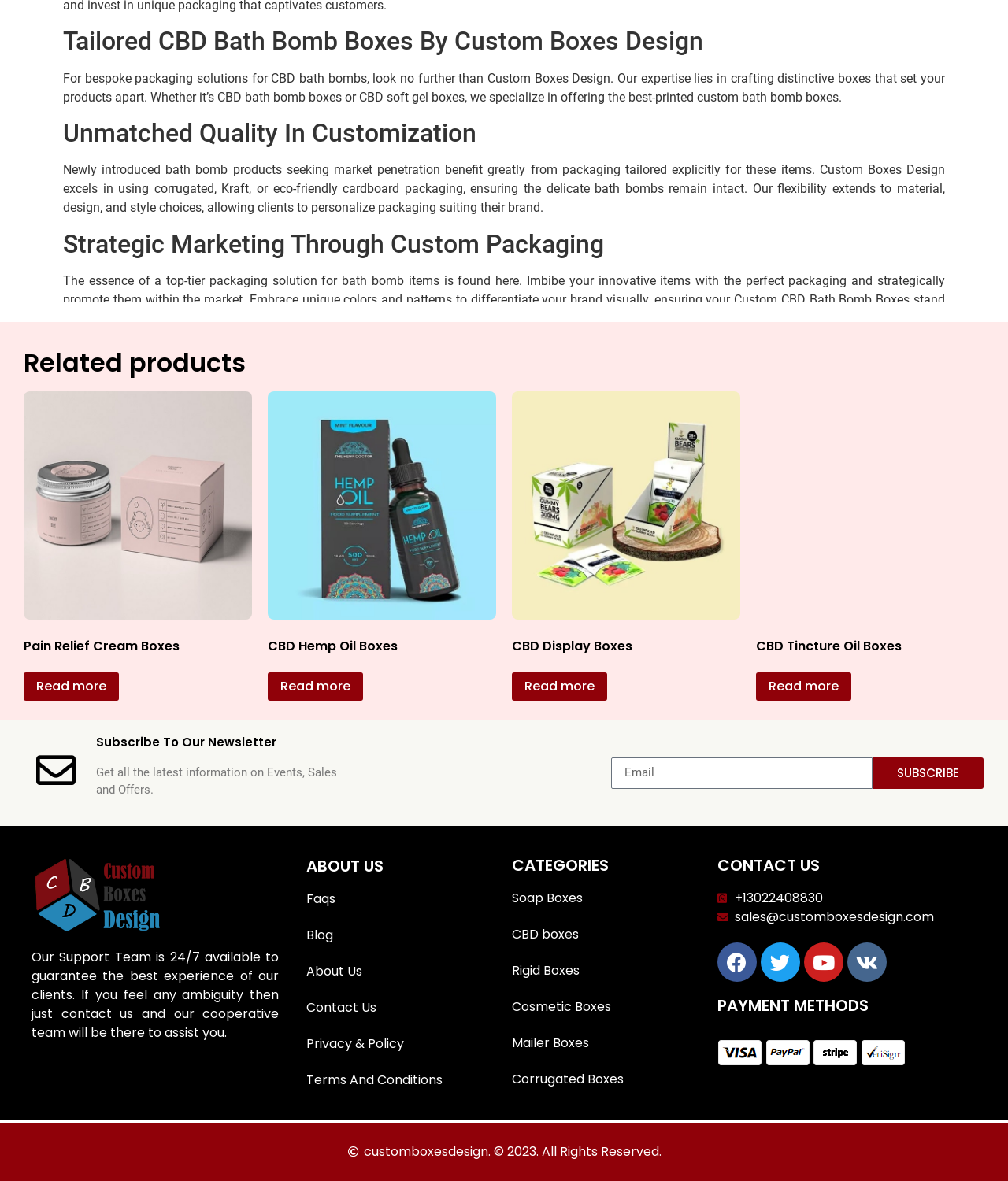Determine the bounding box coordinates of the element's region needed to click to follow the instruction: "Subscribe to the newsletter". Provide these coordinates as four float numbers between 0 and 1, formatted as [left, top, right, bottom].

[0.607, 0.641, 0.865, 0.668]